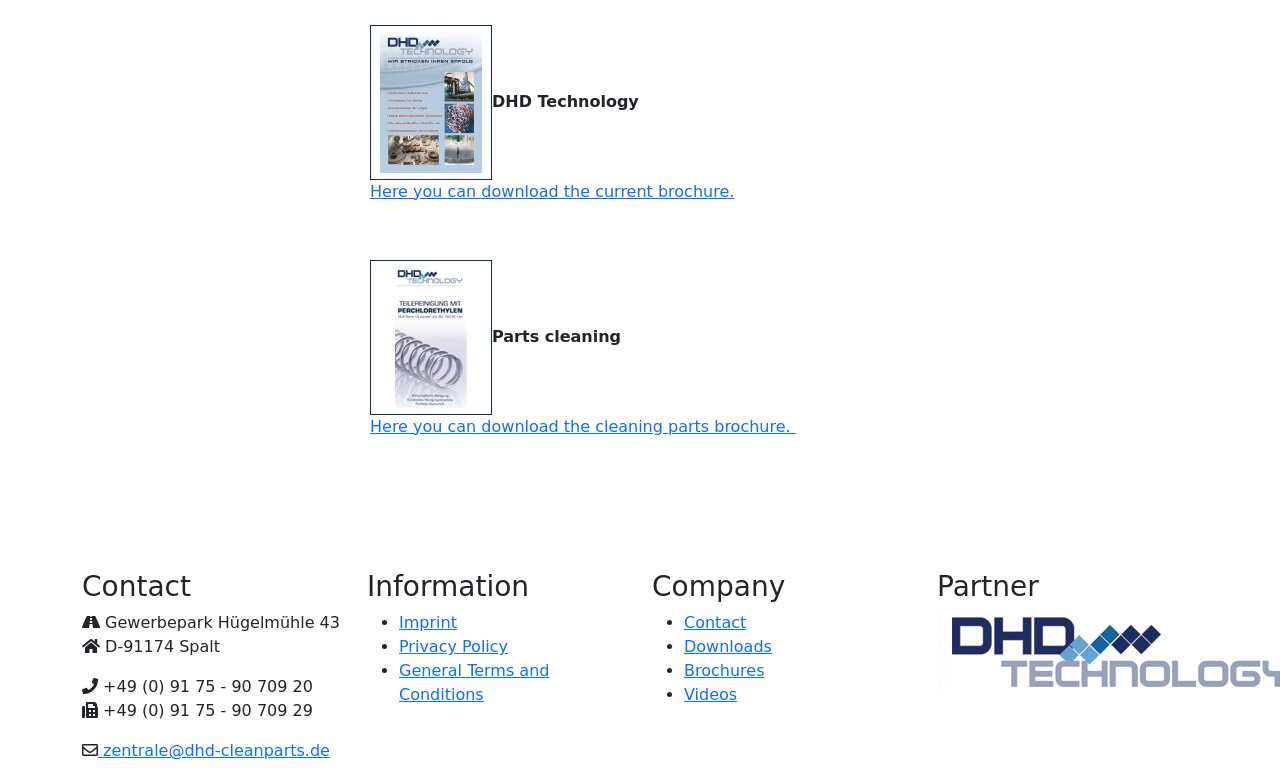Please locate the bounding box coordinates of the element that should be clicked to achieve the given instruction: "Read the 'Tips to produce a decent song' article".

None